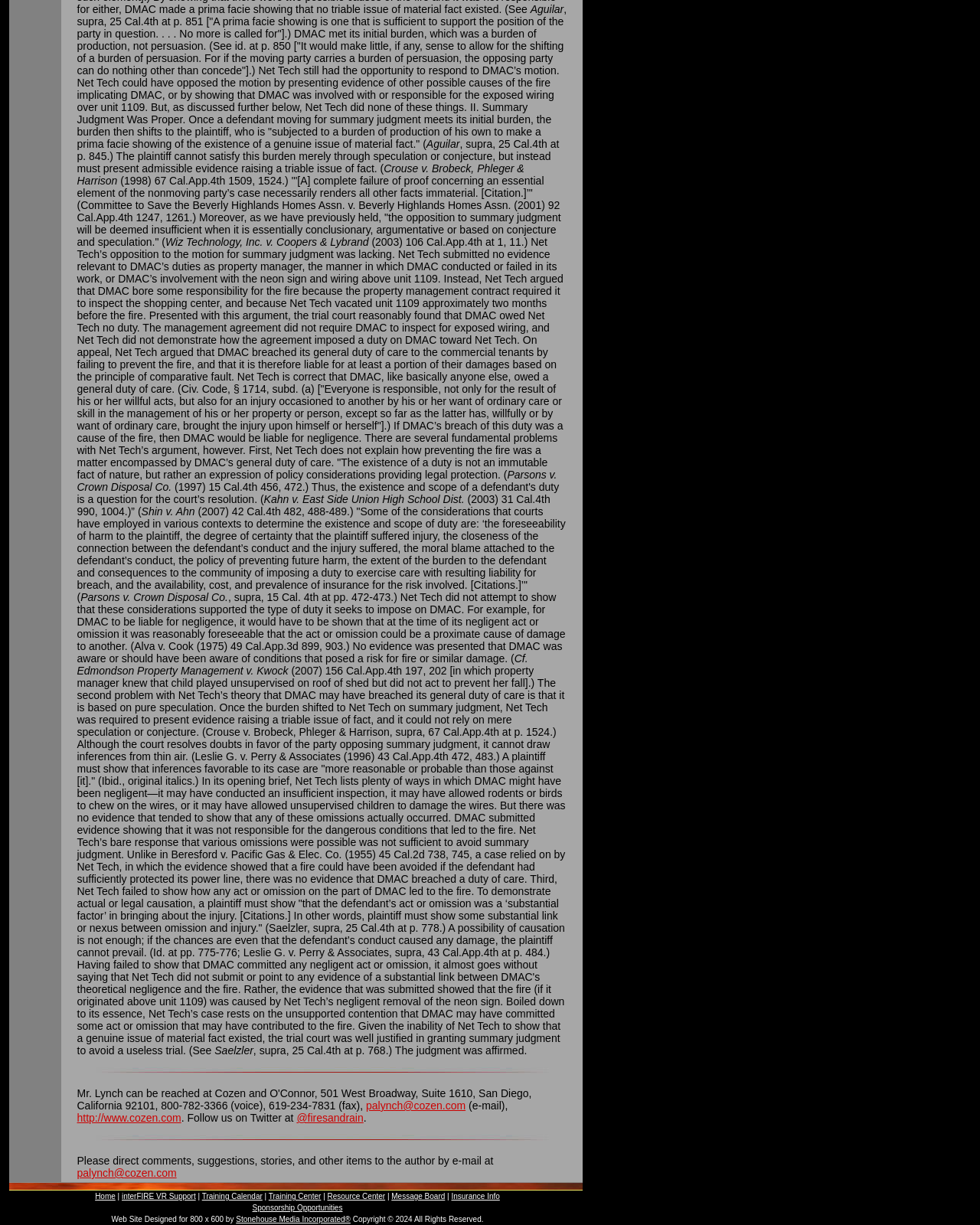Is there a link to Twitter on the webpage?
Using the image as a reference, answer the question with a short word or phrase.

Yes